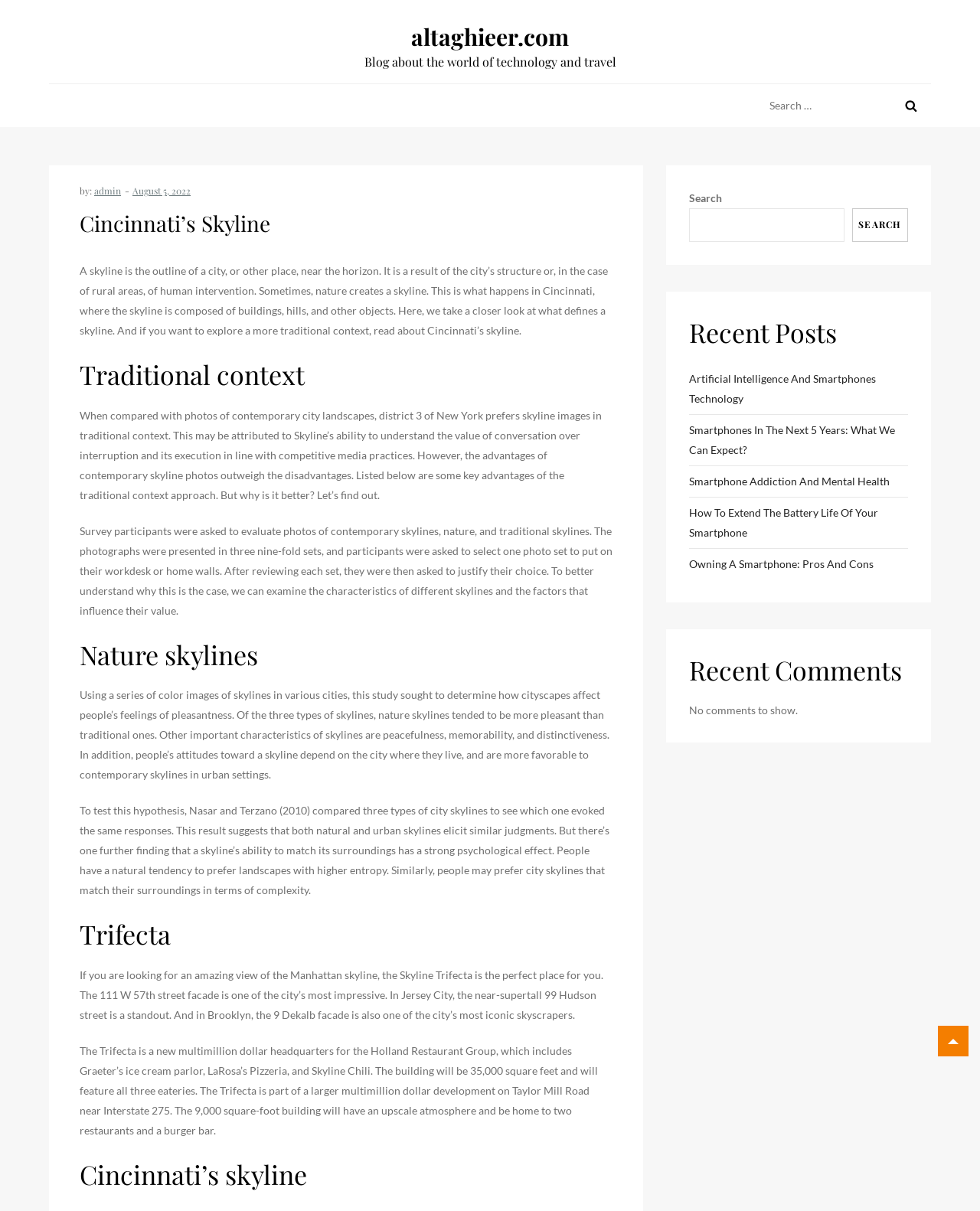Determine the bounding box coordinates (top-left x, top-left y, bottom-right x, bottom-right y) of the UI element described in the following text: Search

[0.869, 0.172, 0.927, 0.2]